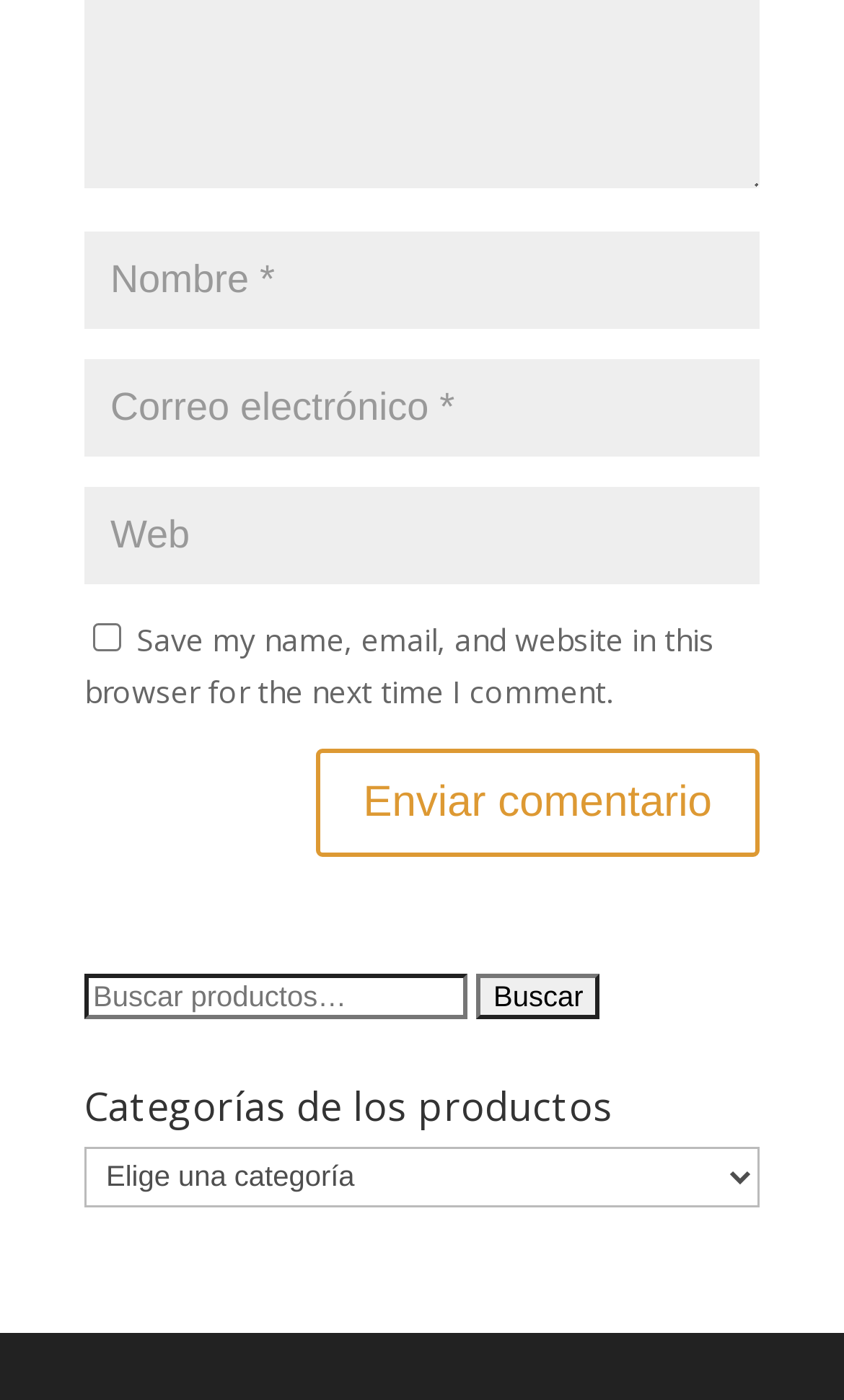Calculate the bounding box coordinates of the UI element given the description: "parent_node: Buscar por: value="Buscar"".

[0.564, 0.708, 0.711, 0.74]